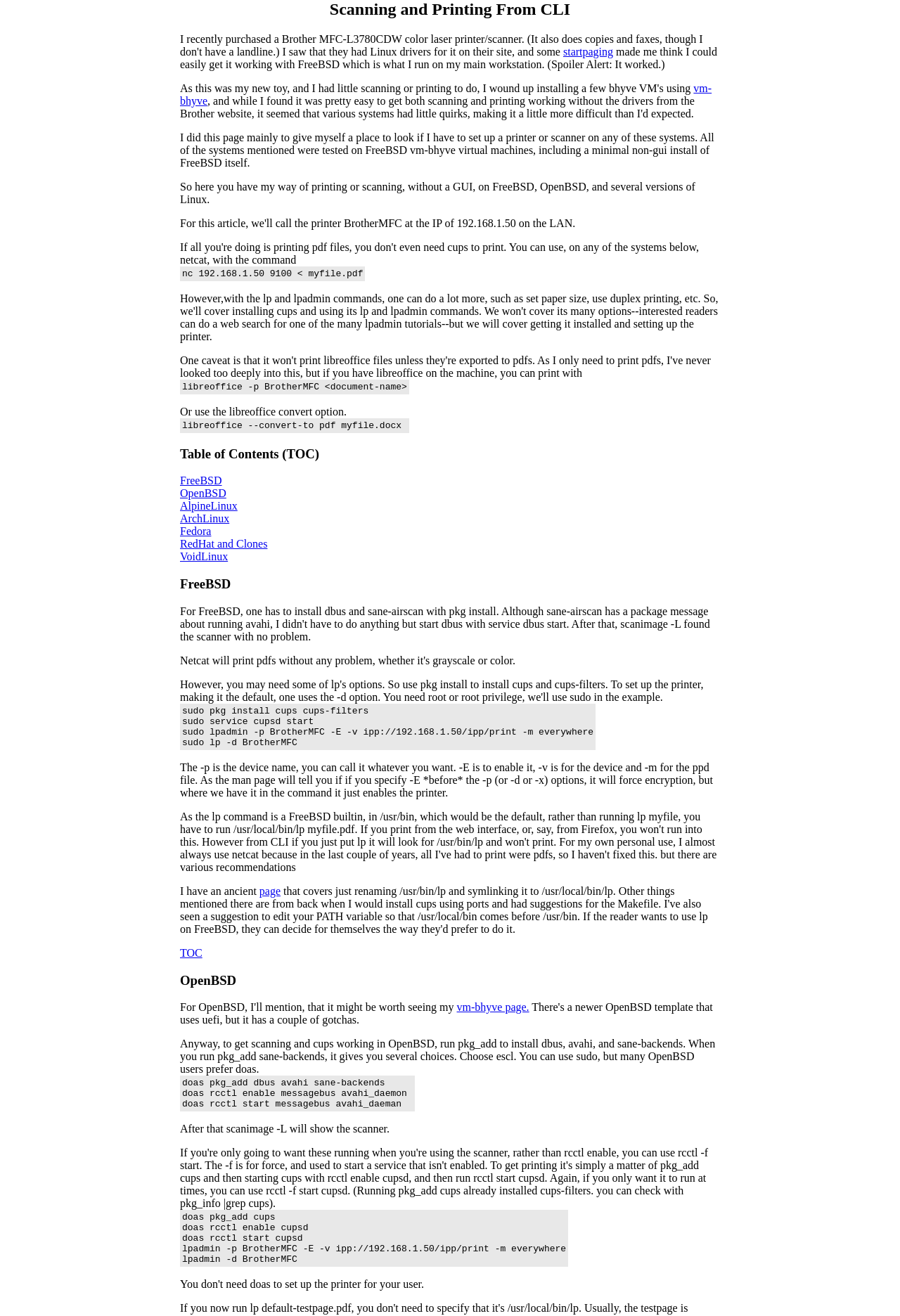Identify the bounding box coordinates of the clickable region to carry out the given instruction: "click the 'FreeBSD' link".

[0.2, 0.361, 0.247, 0.37]